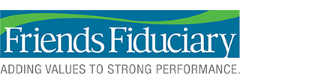What is the theme of the wave motif above the name?
Using the visual information, answer the question in a single word or phrase.

green